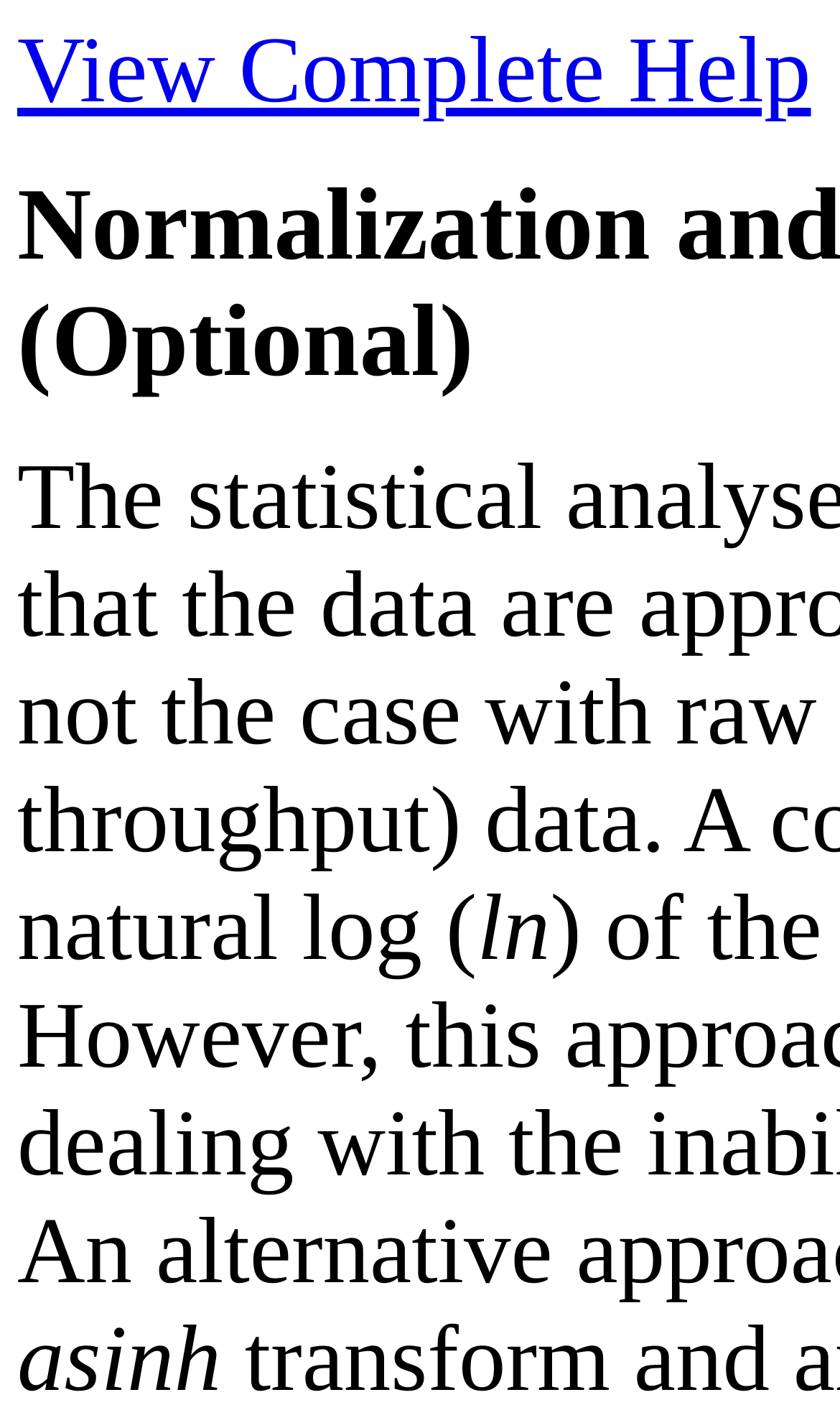Find the bounding box coordinates for the UI element that matches this description: "View Complete Help".

[0.021, 0.014, 0.965, 0.087]